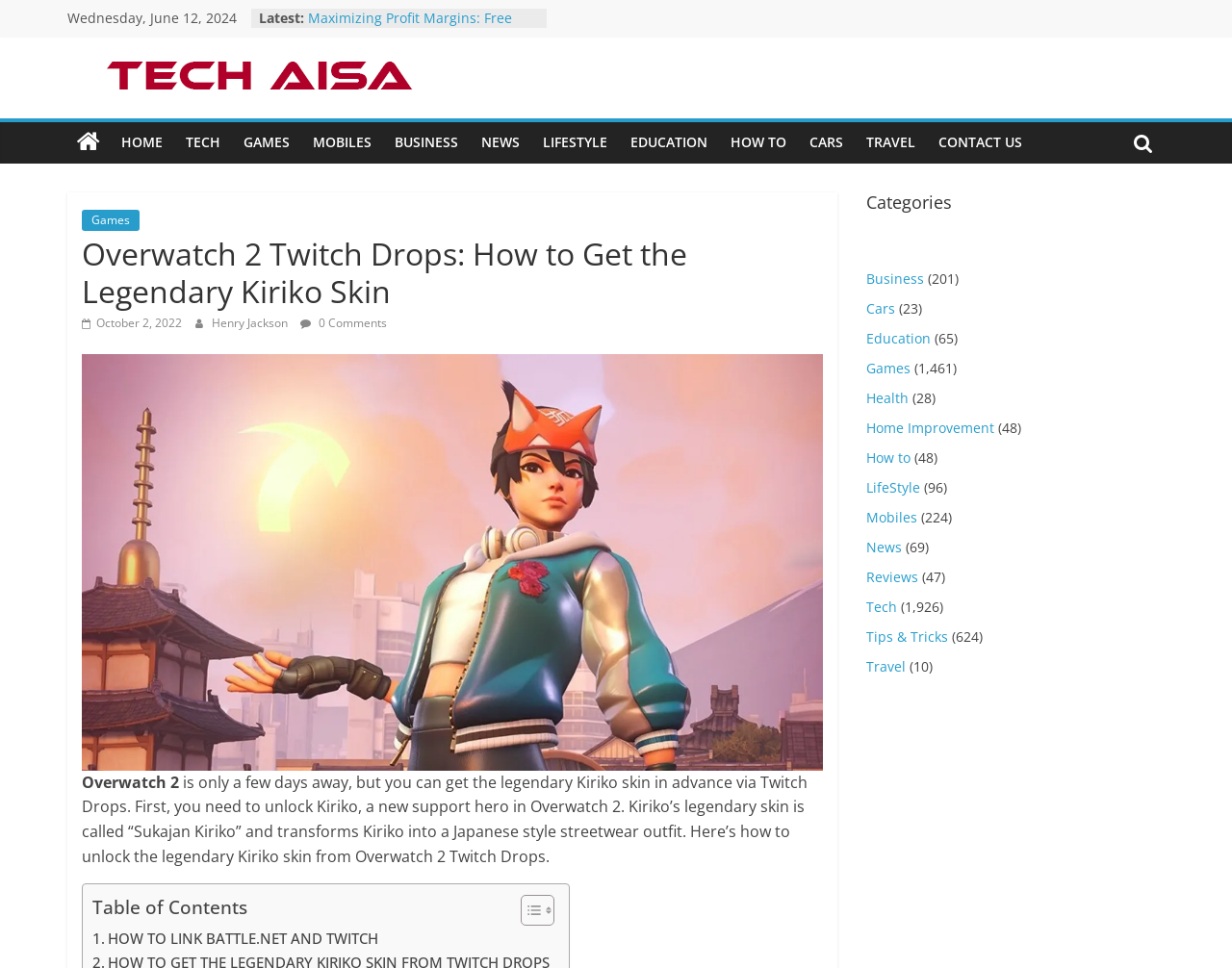What is the category with the most articles on this website?
Look at the image and respond with a single word or a short phrase.

Tech